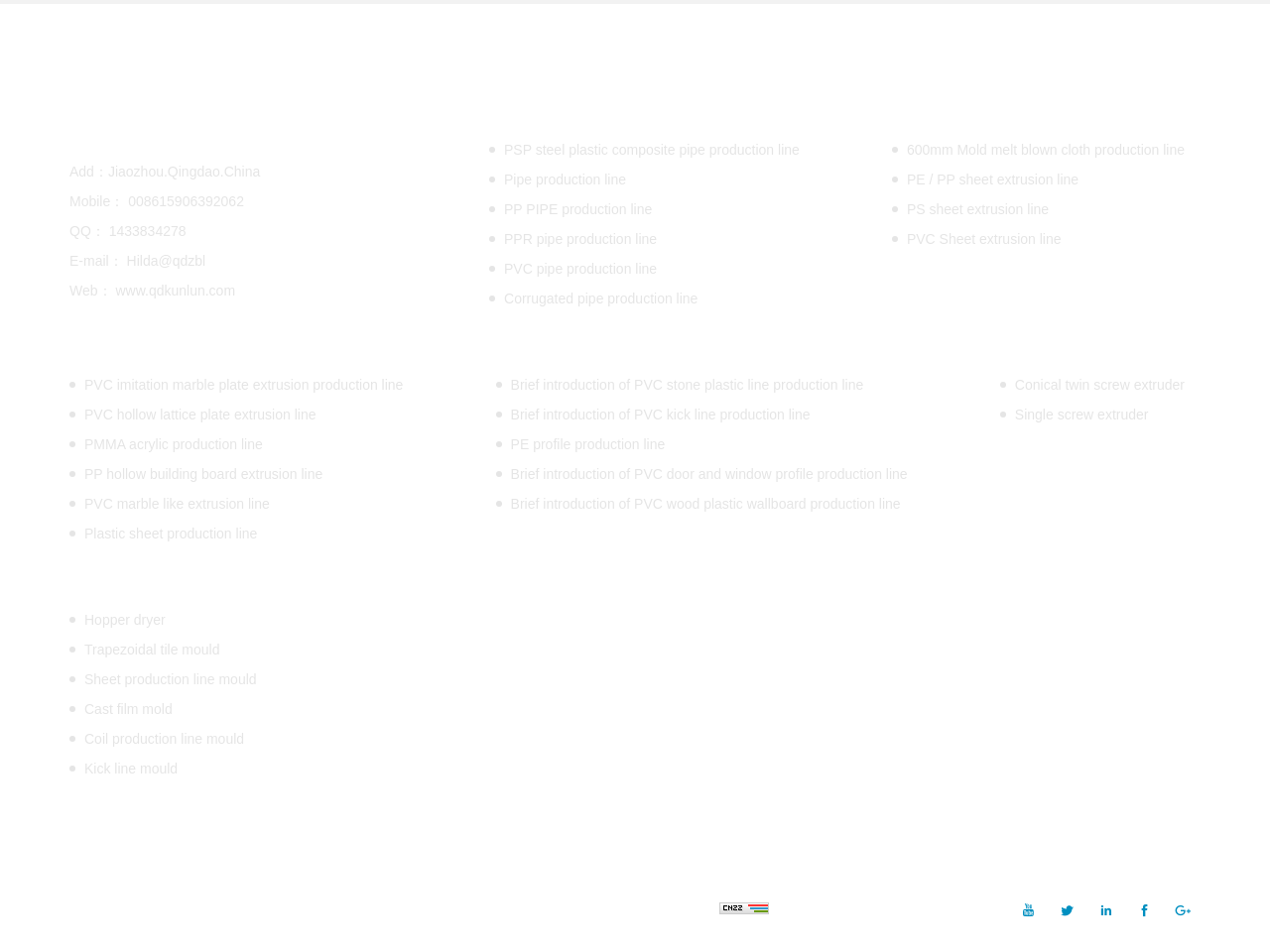Specify the bounding box coordinates of the element's region that should be clicked to achieve the following instruction: "Visit the website". The bounding box coordinates consist of four float numbers between 0 and 1, in the format [left, top, right, bottom].

[0.091, 0.297, 0.185, 0.313]